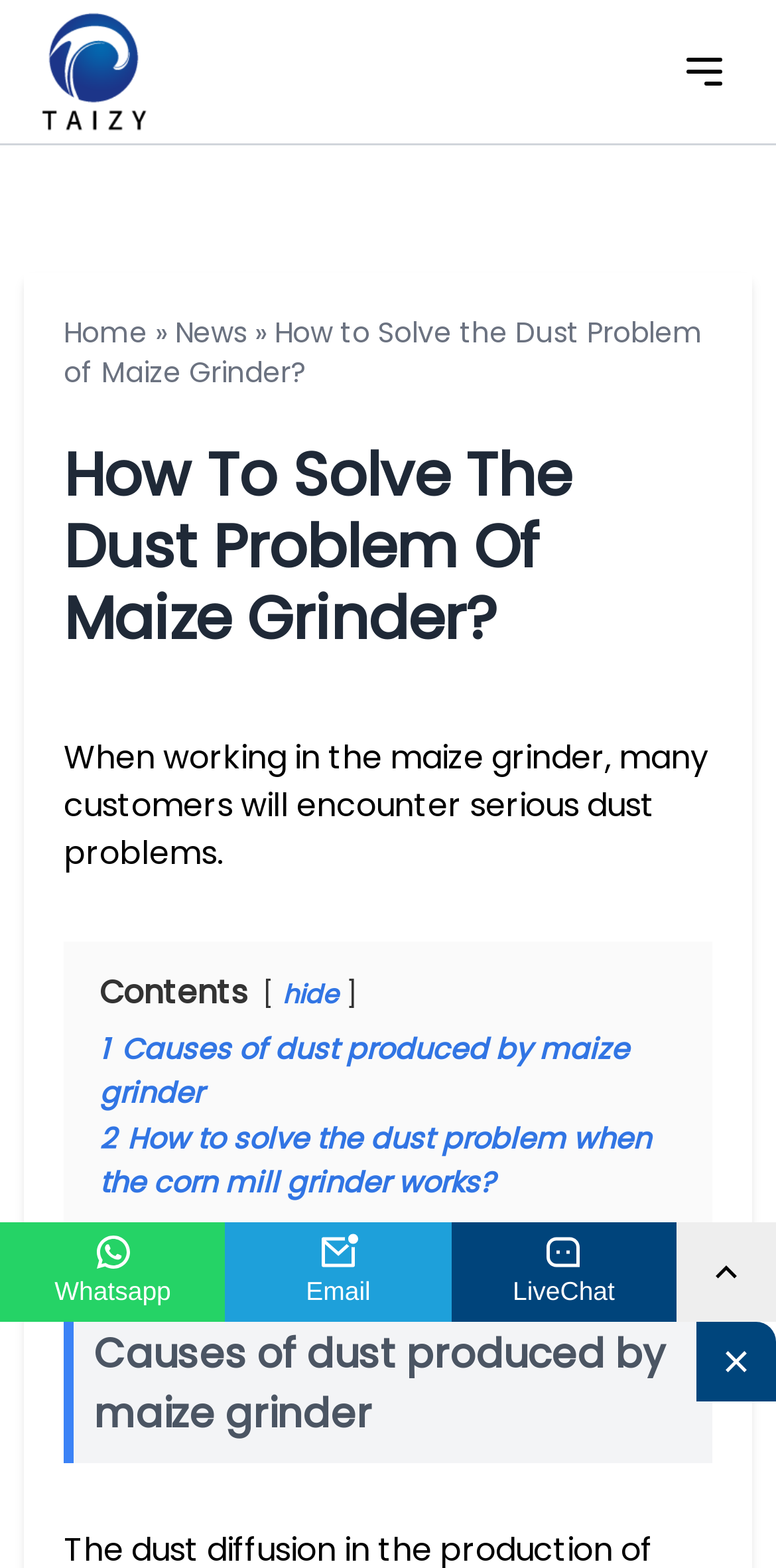Determine the bounding box coordinates for the UI element matching this description: "LiveChat".

[0.581, 0.78, 0.872, 0.843]